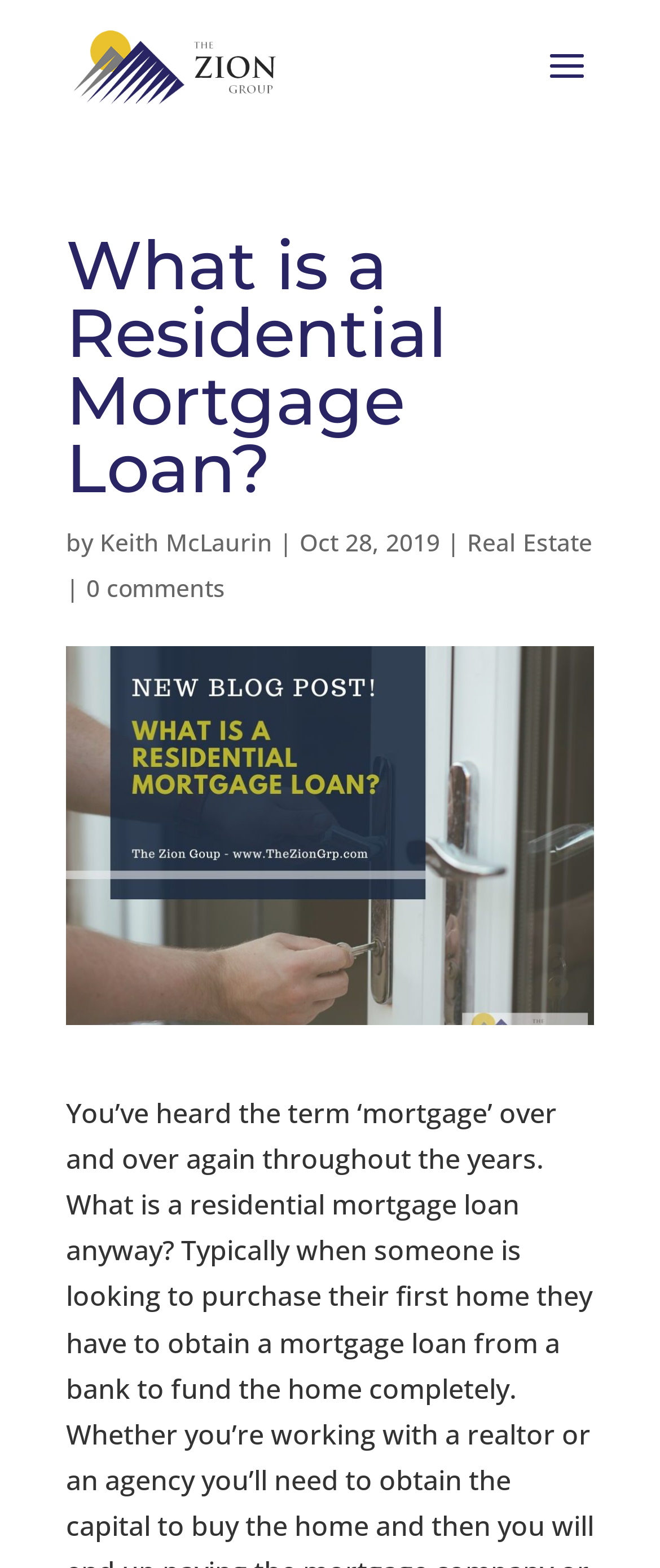How many comments does the article have?
Give a thorough and detailed response to the question.

The number of comments on the article can be found by looking at the link below the article's metadata, which says '0 comments'.